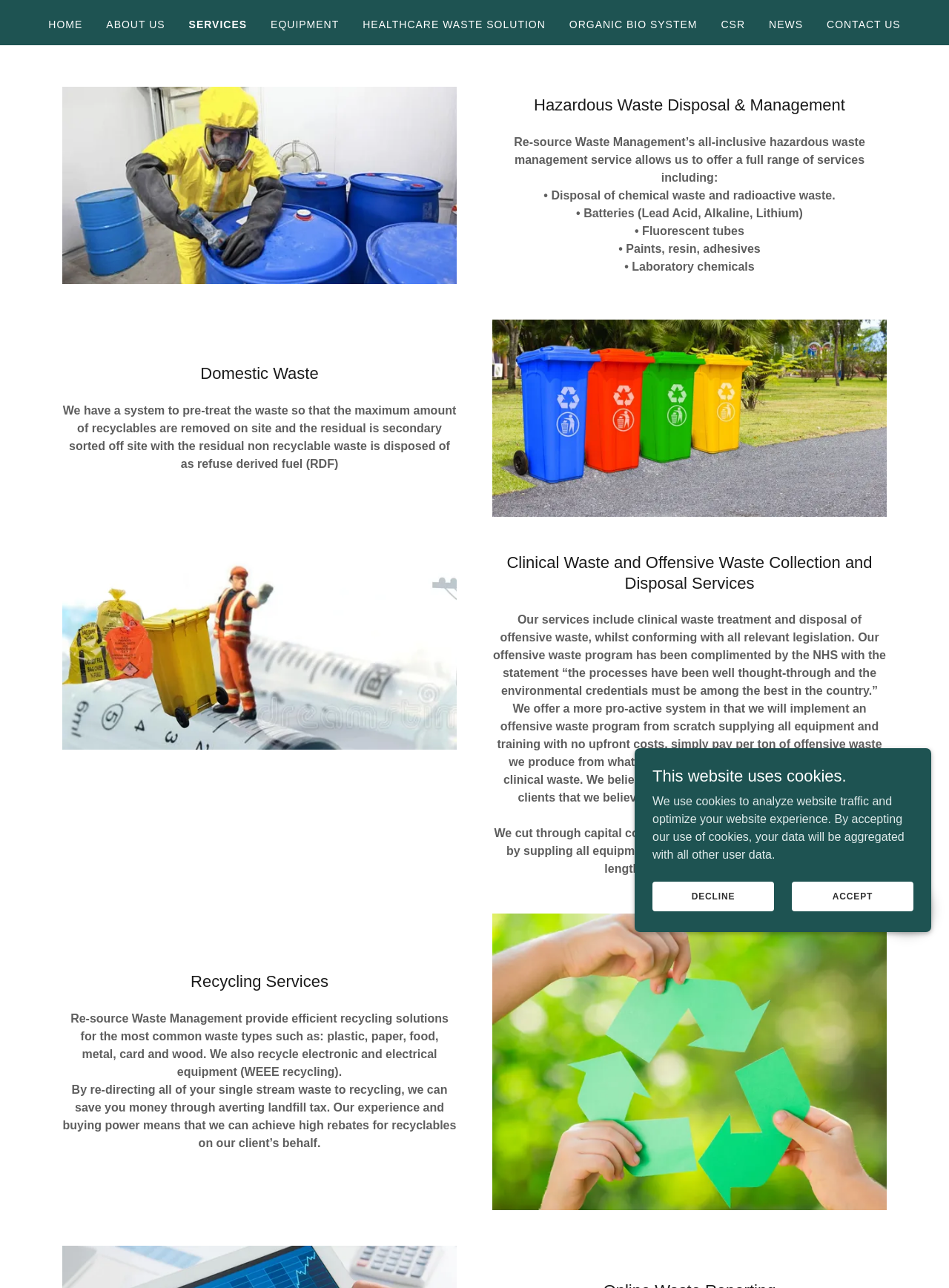Answer this question using a single word or a brief phrase:
What is the benefit of using the company's recycling services?

Save money